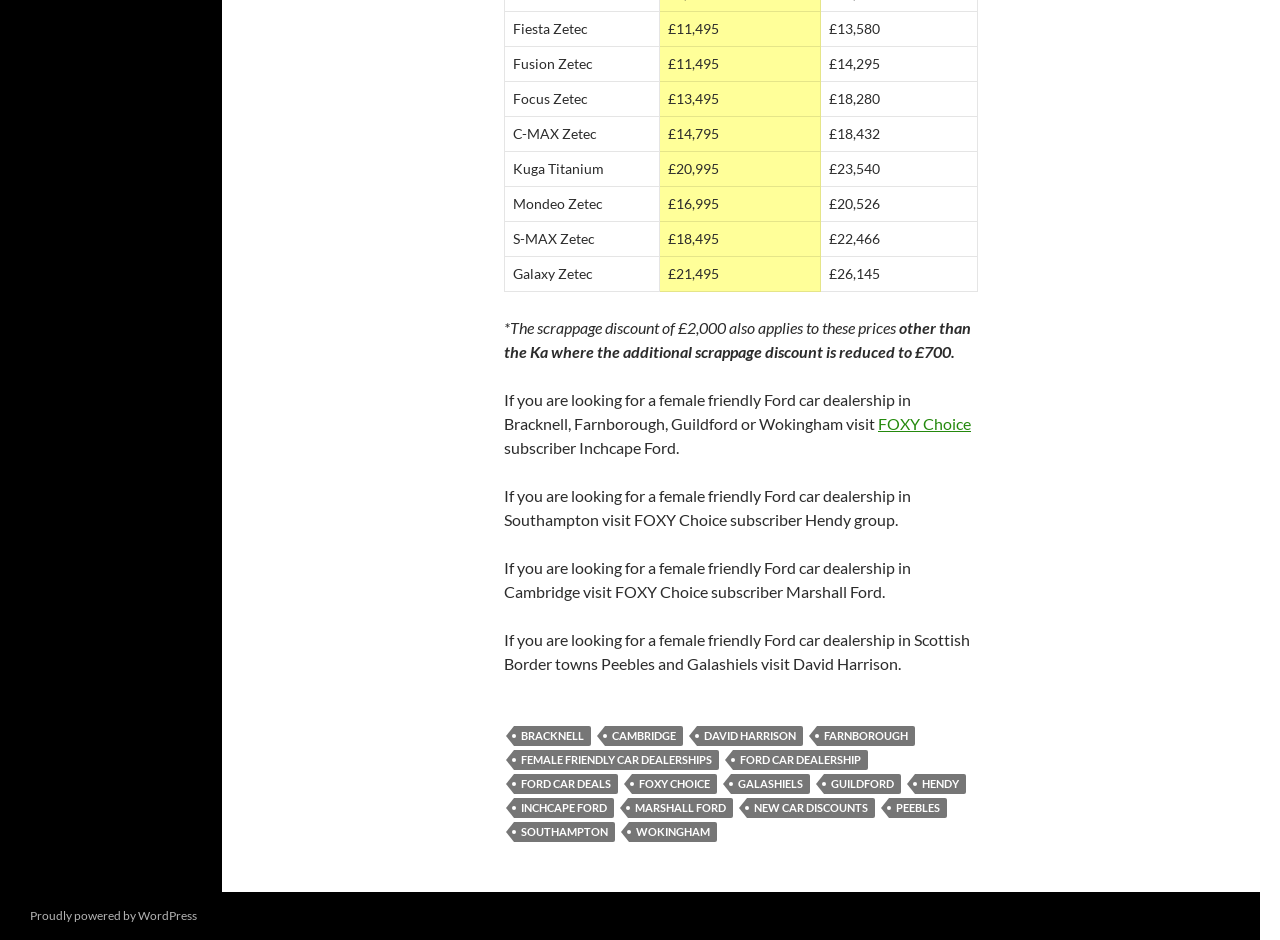Give a succinct answer to this question in a single word or phrase: 
What is the price of Fiesta Zetec?

£11,495